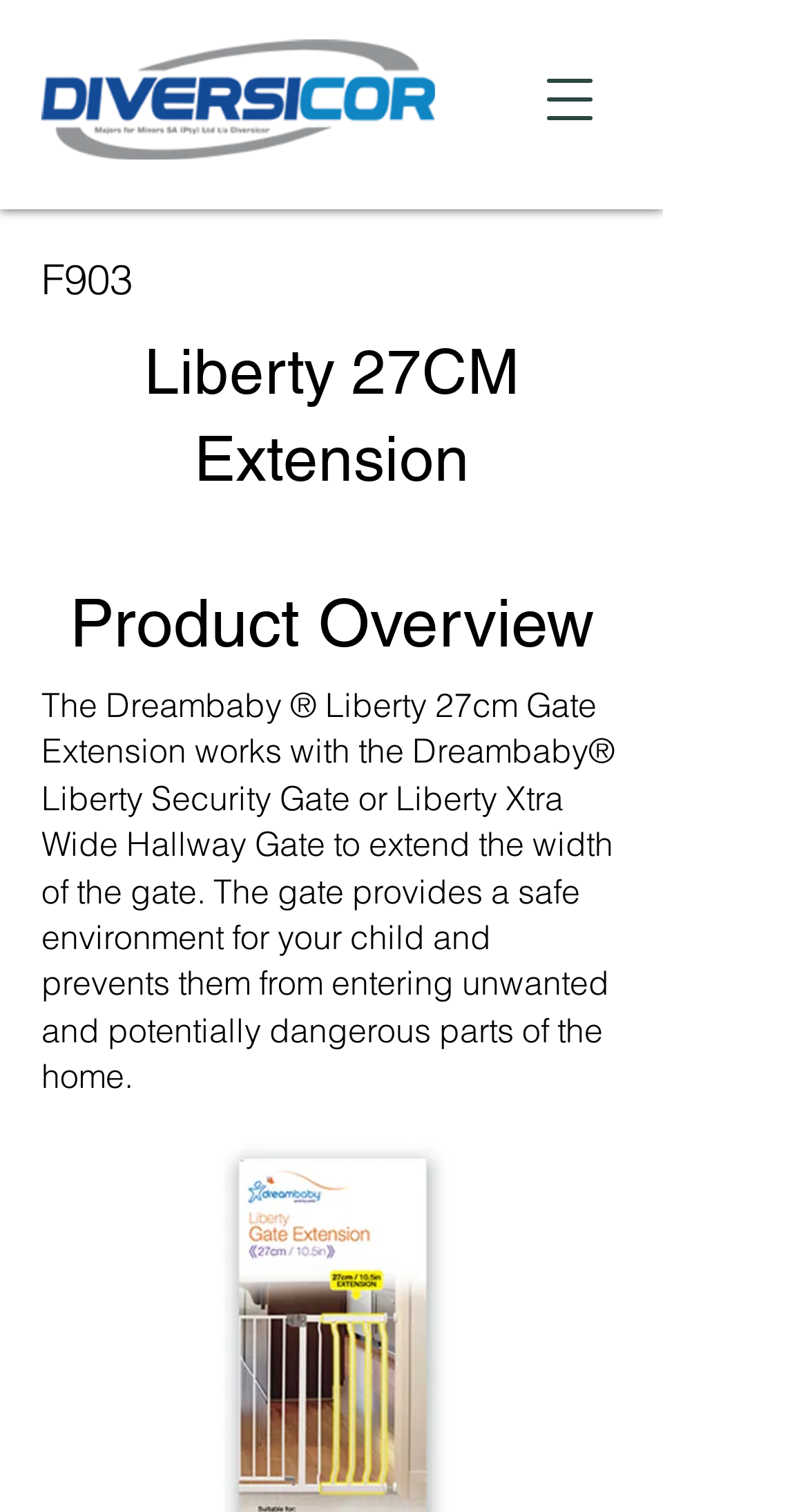What is the width of the gate extension?
Utilize the image to construct a detailed and well-explained answer.

The width of the gate extension can be determined by reading the text in the heading element, which mentions 'Liberty 27CM Extension'.